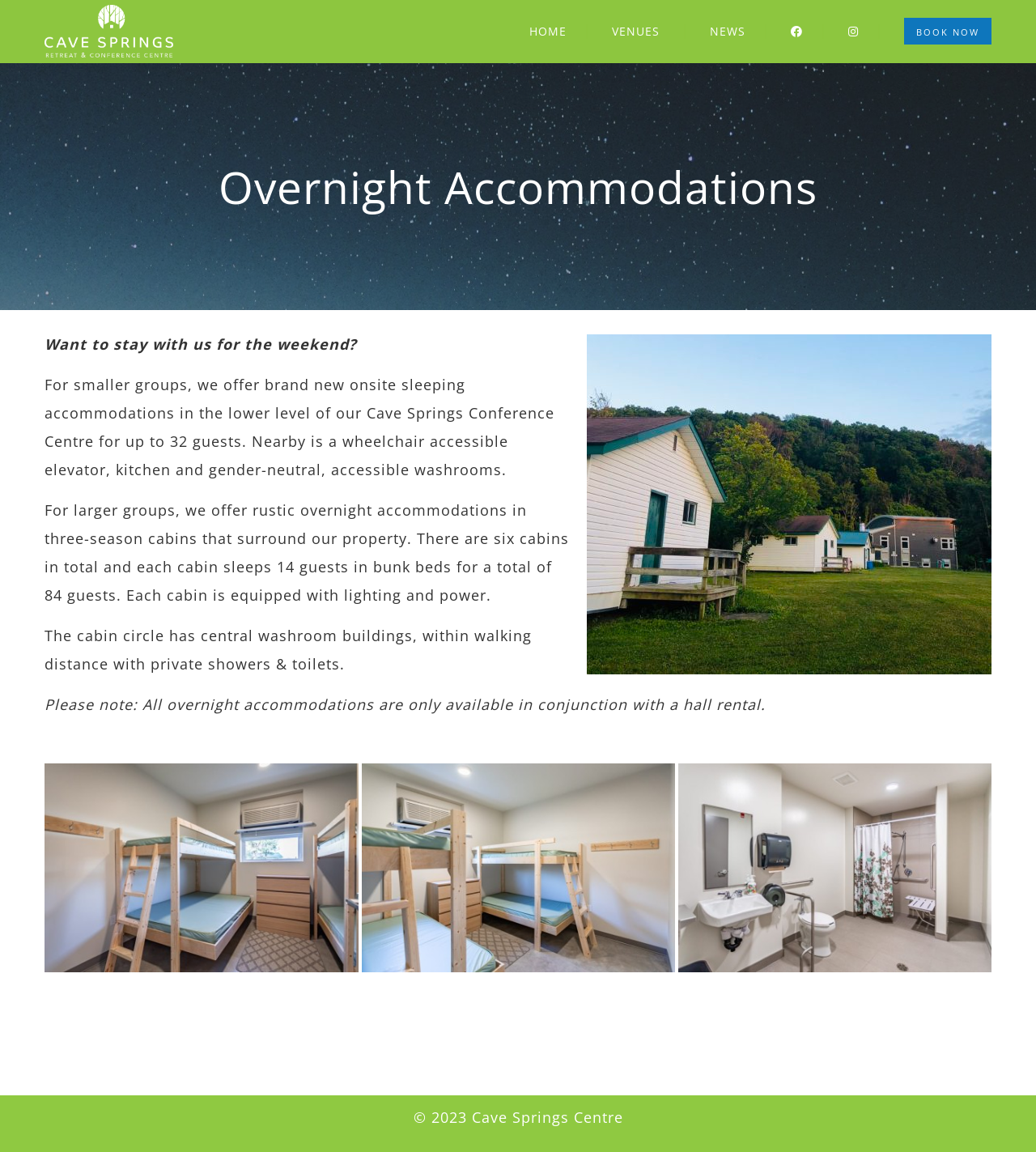Identify the bounding box for the element characterized by the following description: "BOOK NOW".

[0.873, 0.022, 0.957, 0.033]